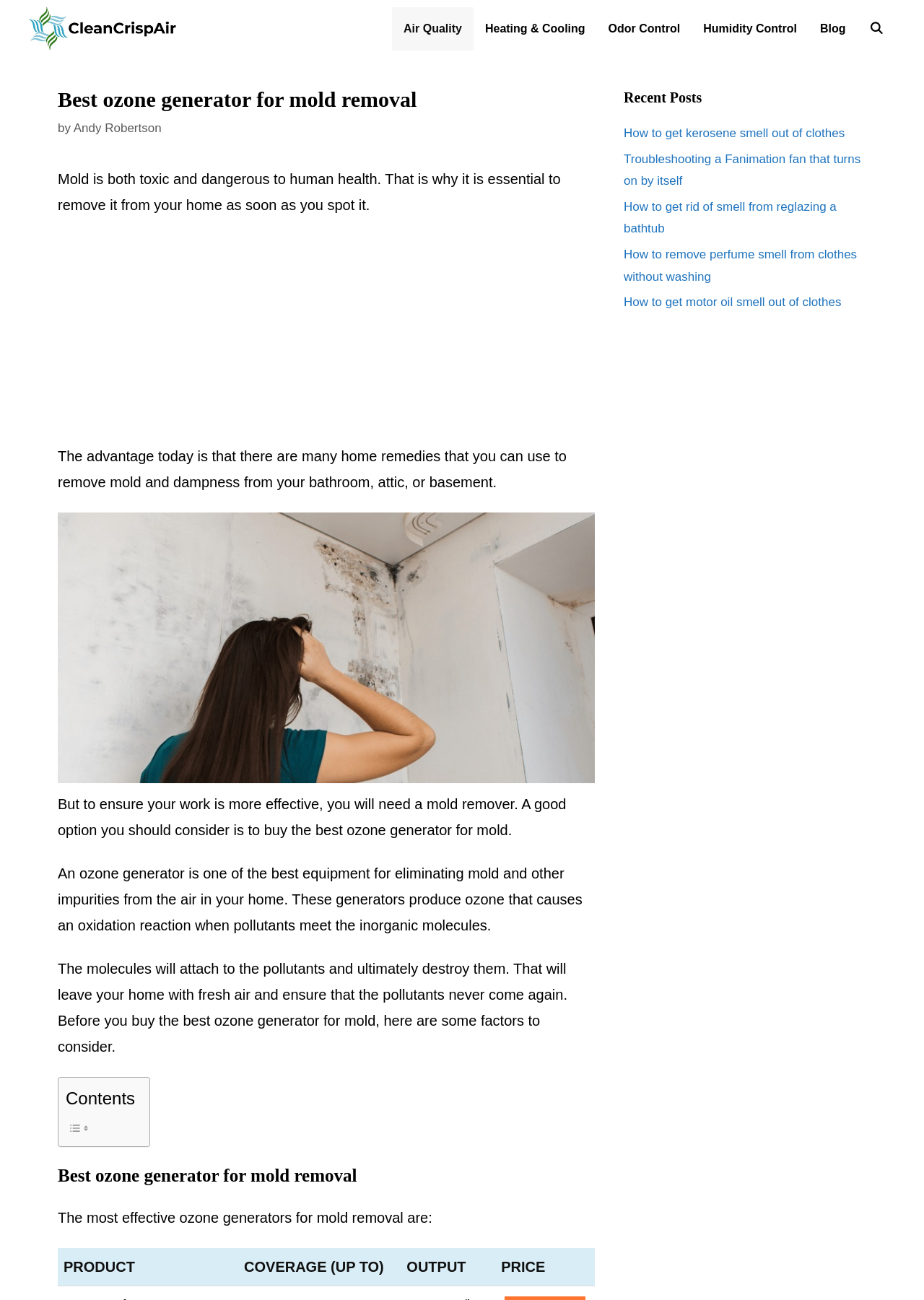Please find and report the bounding box coordinates of the element to click in order to perform the following action: "Click on the 'Air Quality' link". The coordinates should be expressed as four float numbers between 0 and 1, in the format [left, top, right, bottom].

[0.424, 0.006, 0.512, 0.039]